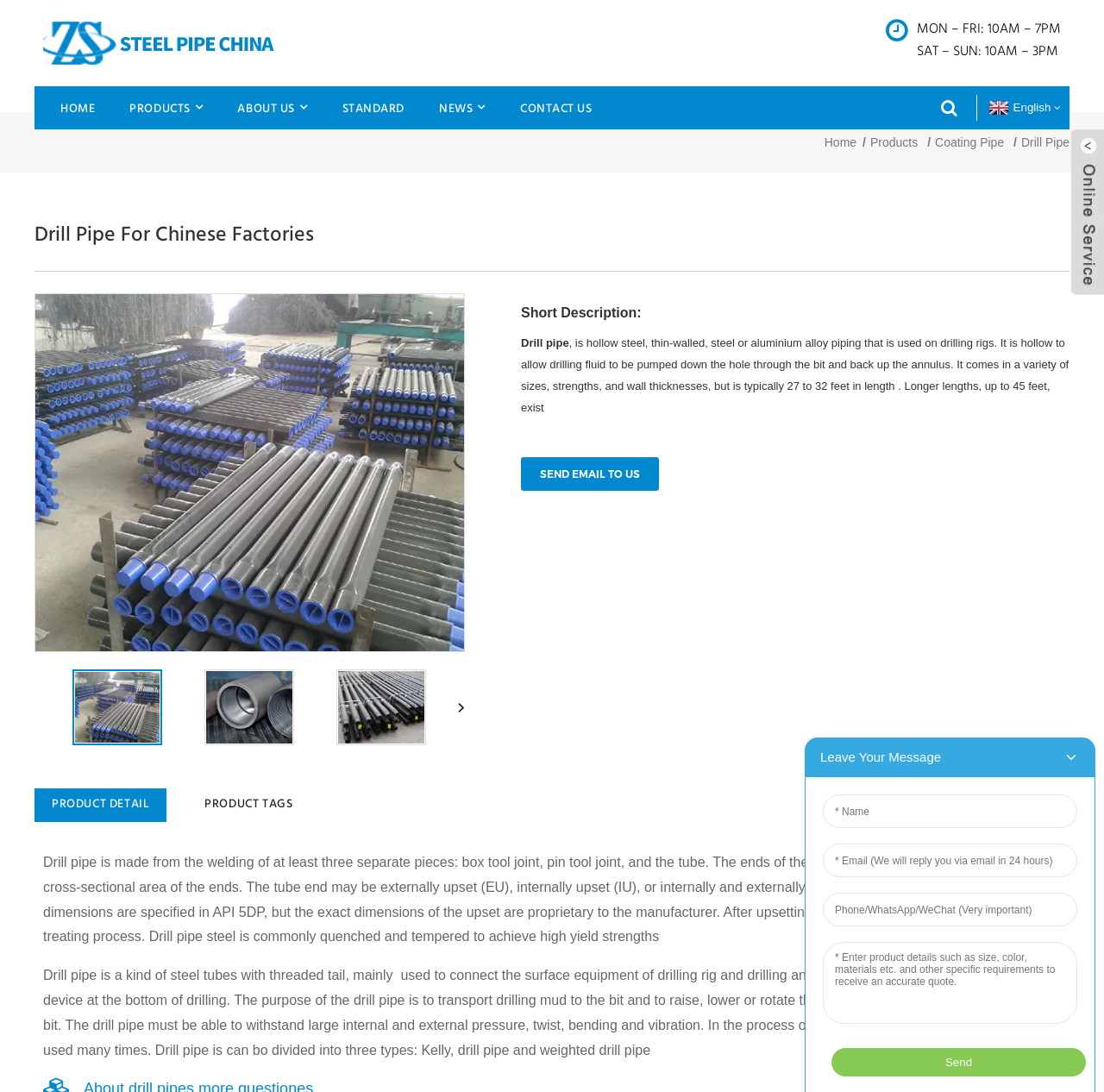Find the bounding box coordinates for the element that must be clicked to complete the instruction: "Click the logo". The coordinates should be four float numbers between 0 and 1, indicated as [left, top, right, bottom].

[0.039, 0.016, 0.25, 0.063]